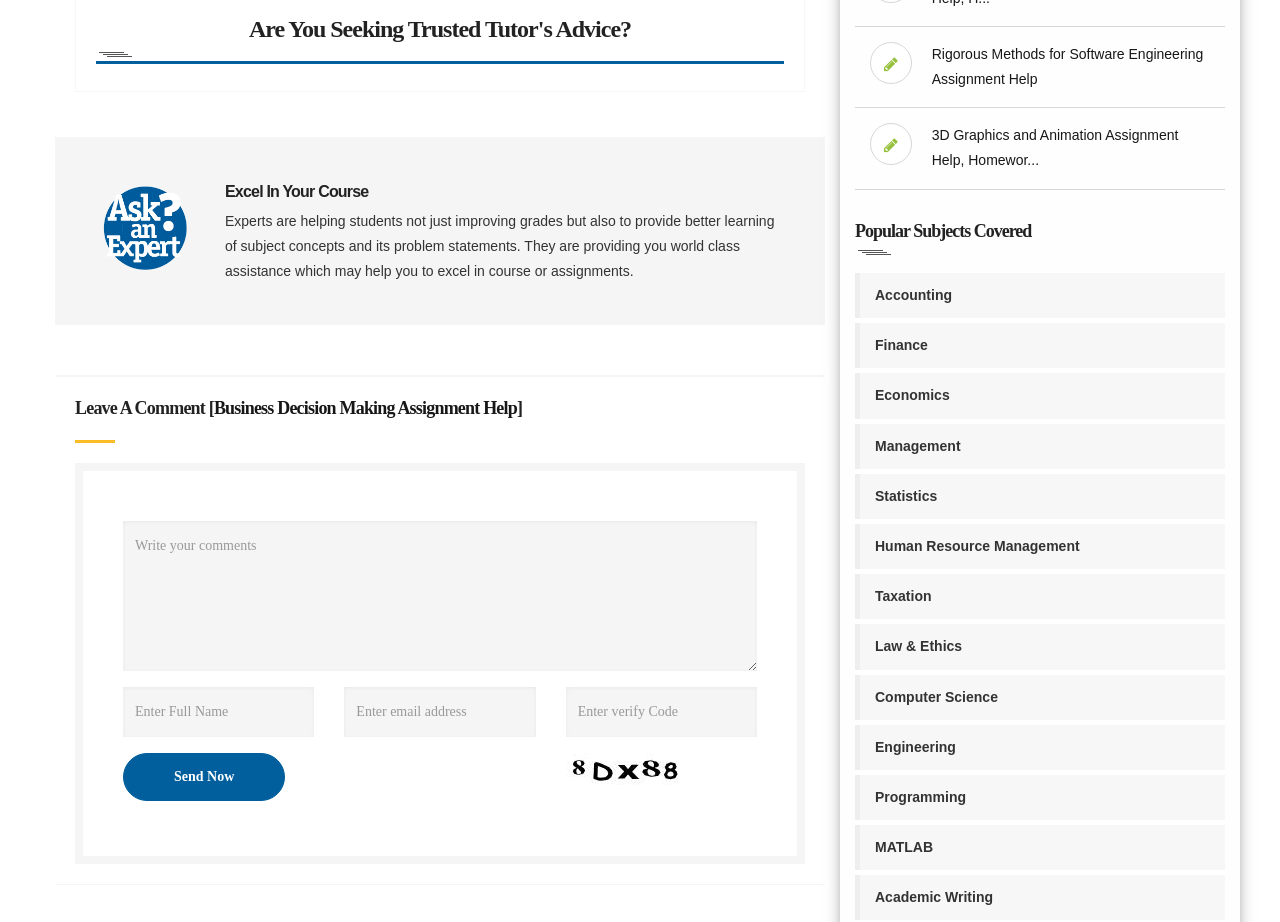Provide your answer to the question using just one word or phrase: How many subjects are listed under Popular Subjects Covered?

14